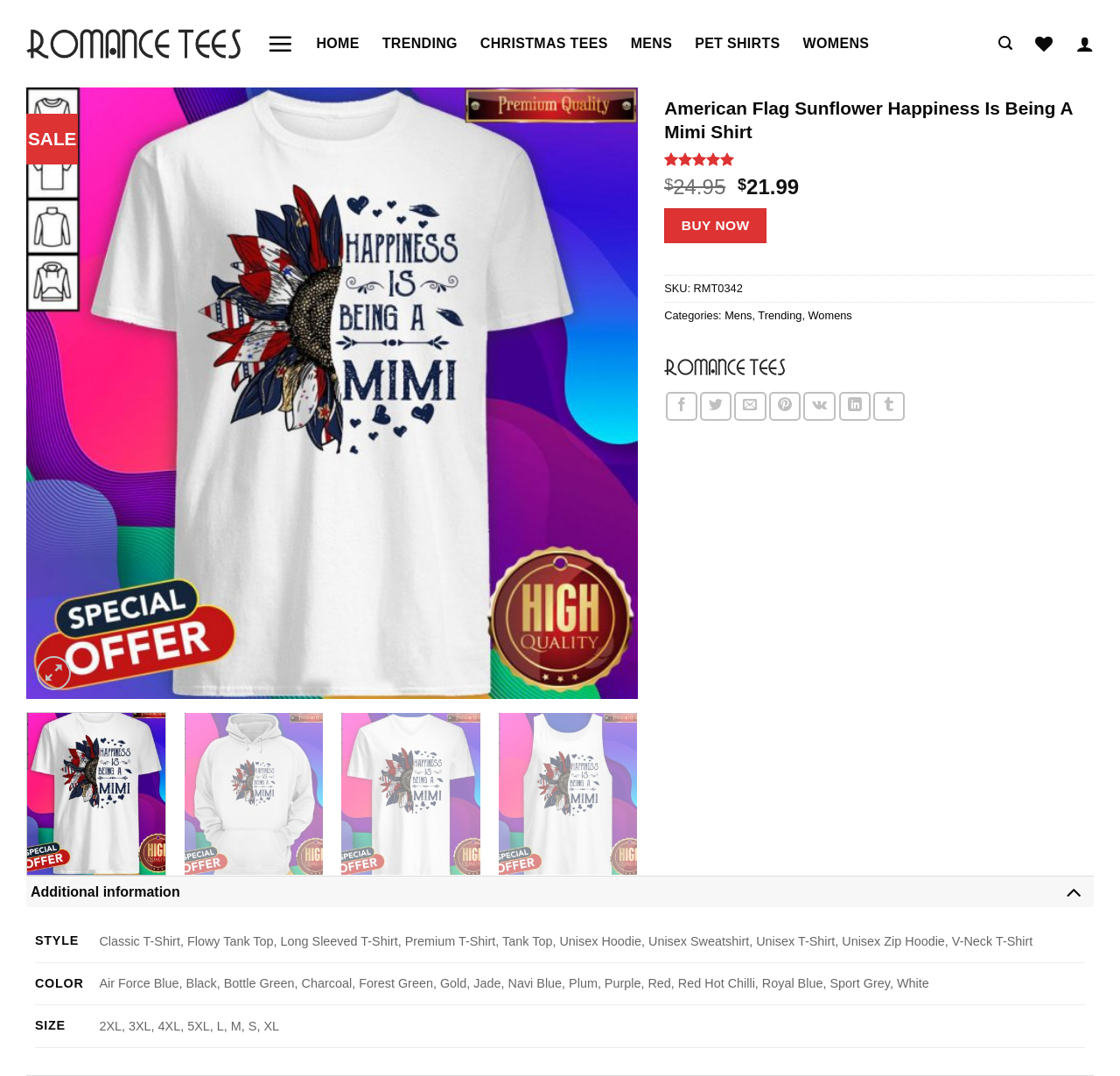Find and specify the bounding box coordinates that correspond to the clickable region for the instruction: "Click on the 'Previous' button".

[0.04, 0.309, 0.068, 0.422]